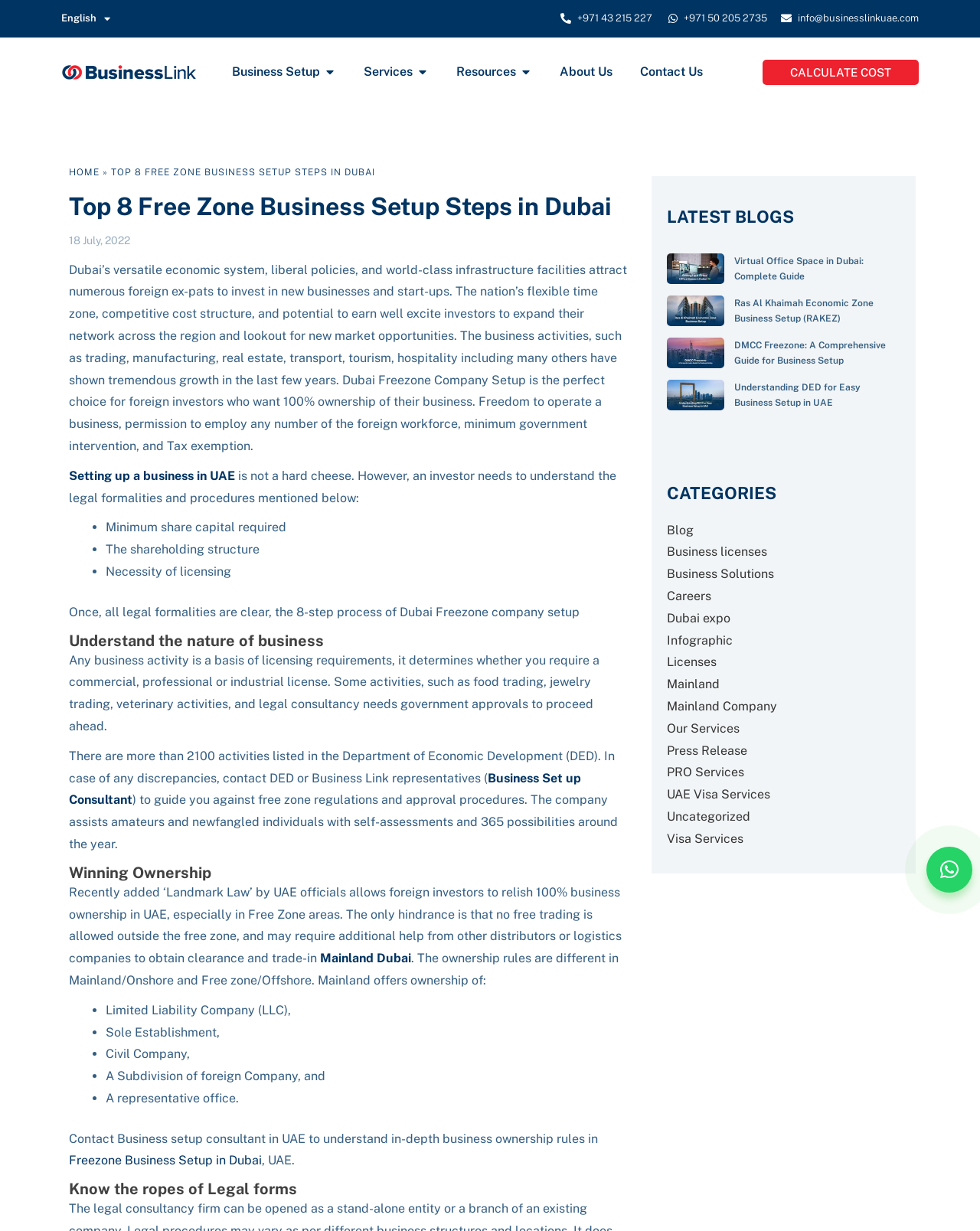For the given element description Business licenses, determine the bounding box coordinates of the UI element. The coordinates should follow the format (top-left x, top-left y, bottom-right x, bottom-right y) and be within the range of 0 to 1.

[0.681, 0.44, 0.919, 0.458]